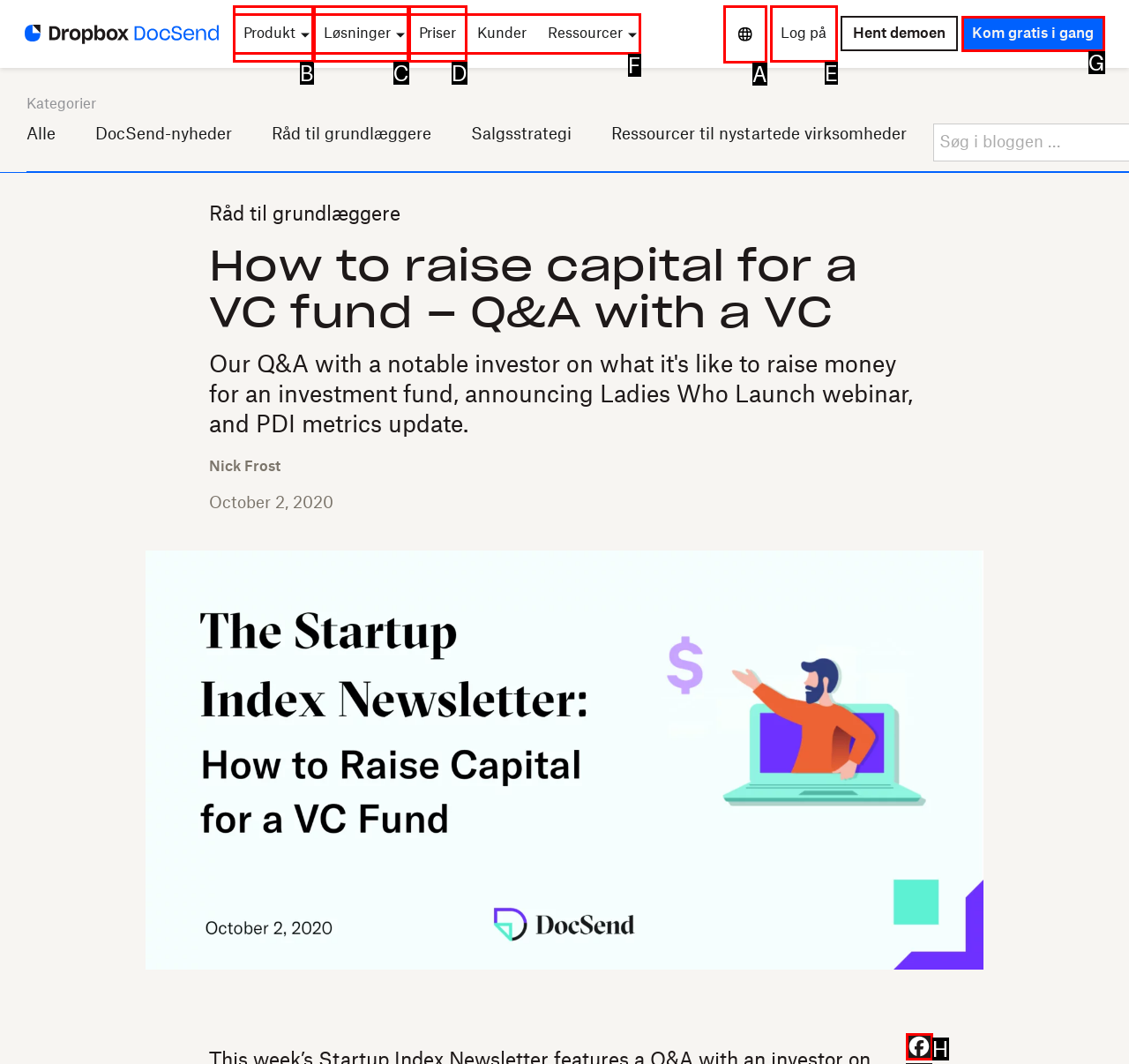Please identify the correct UI element to click for the task: Click on the language selection button Respond with the letter of the appropriate option.

A